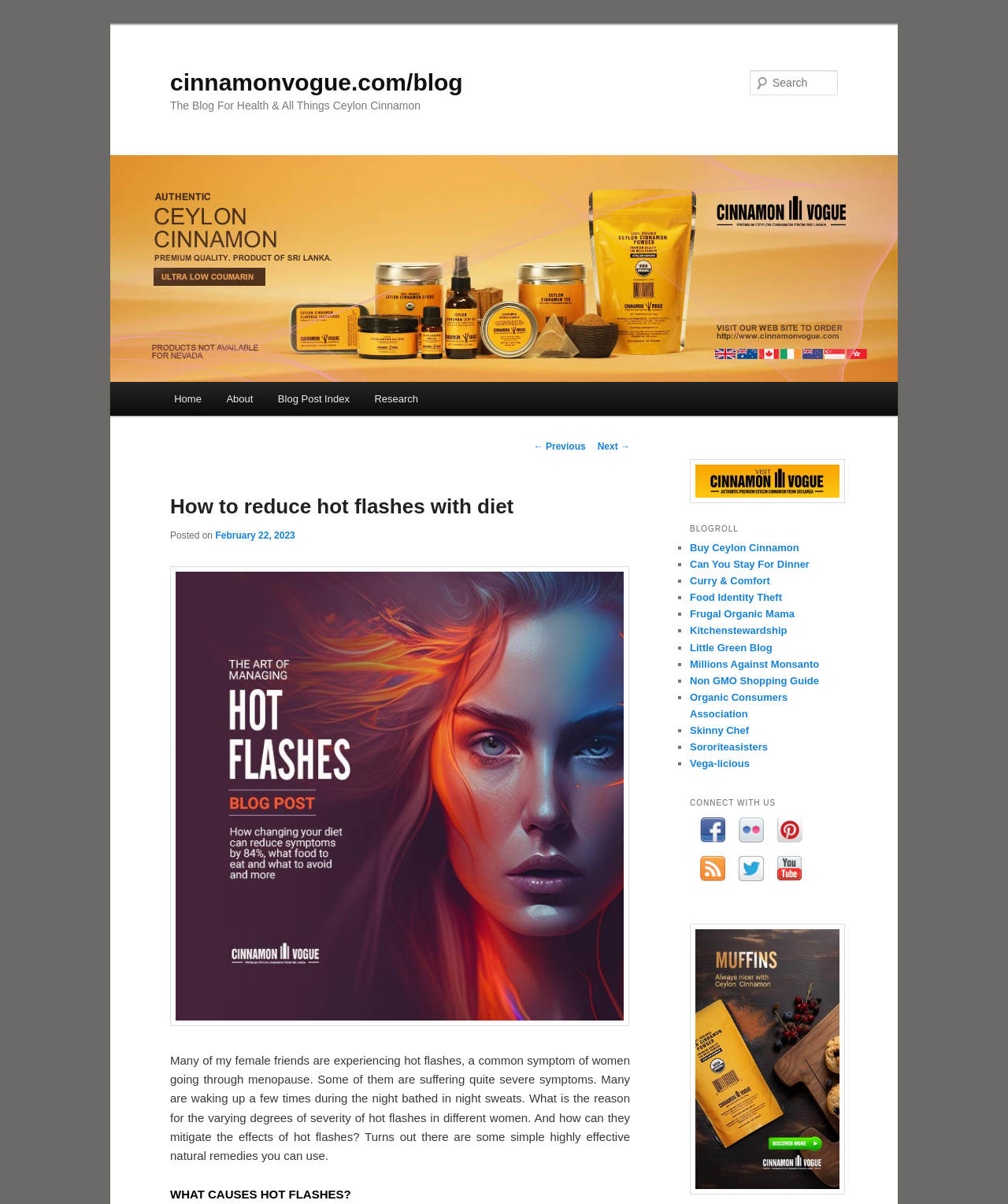Could you determine the bounding box coordinates of the clickable element to complete the instruction: "Visit the Facebook page"? Provide the coordinates as four float numbers between 0 and 1, i.e., [left, top, right, bottom].

[0.695, 0.679, 0.72, 0.704]